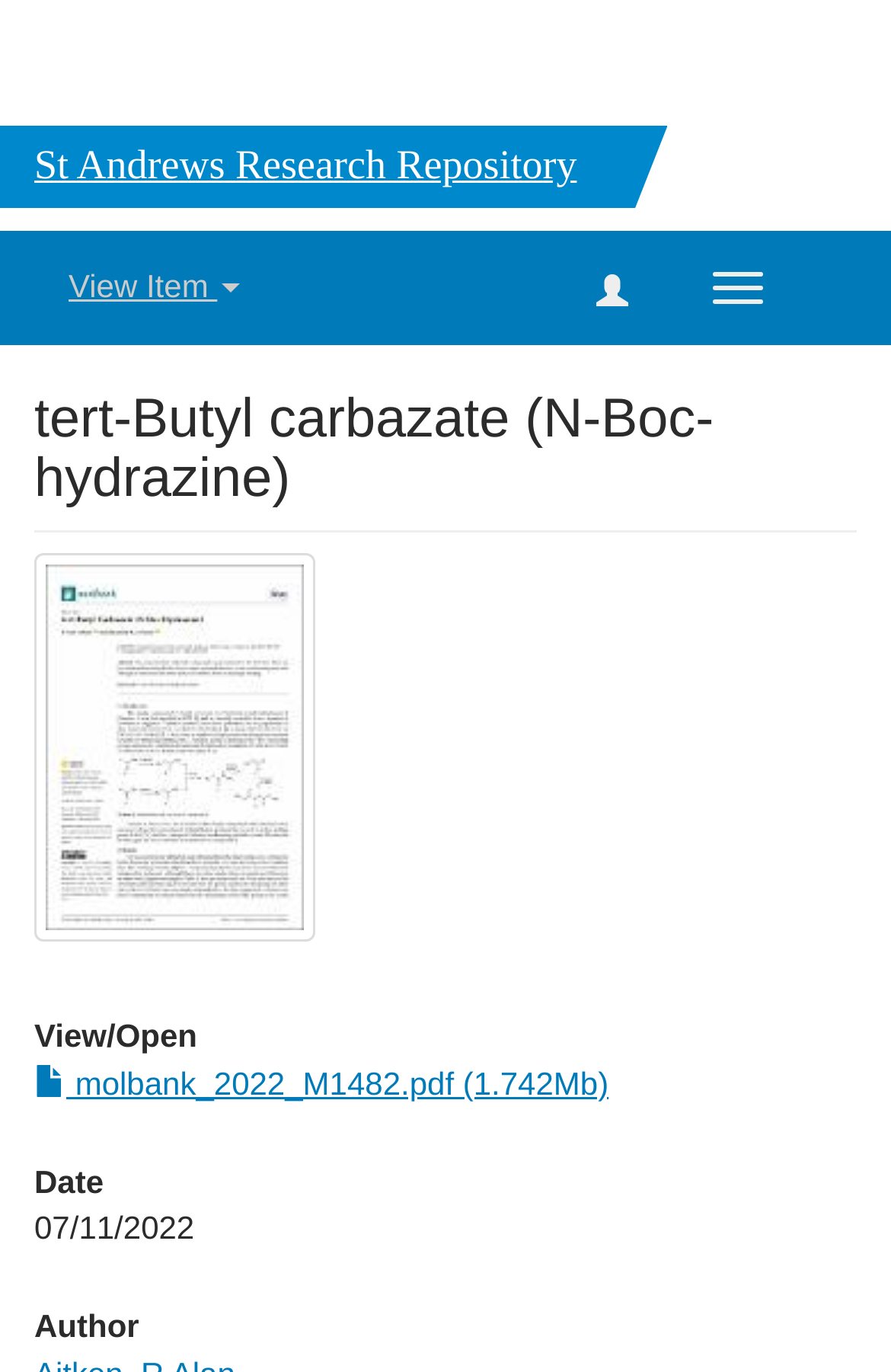What is the name of the research repository?
Please provide a single word or phrase as your answer based on the image.

St Andrews Research Repository